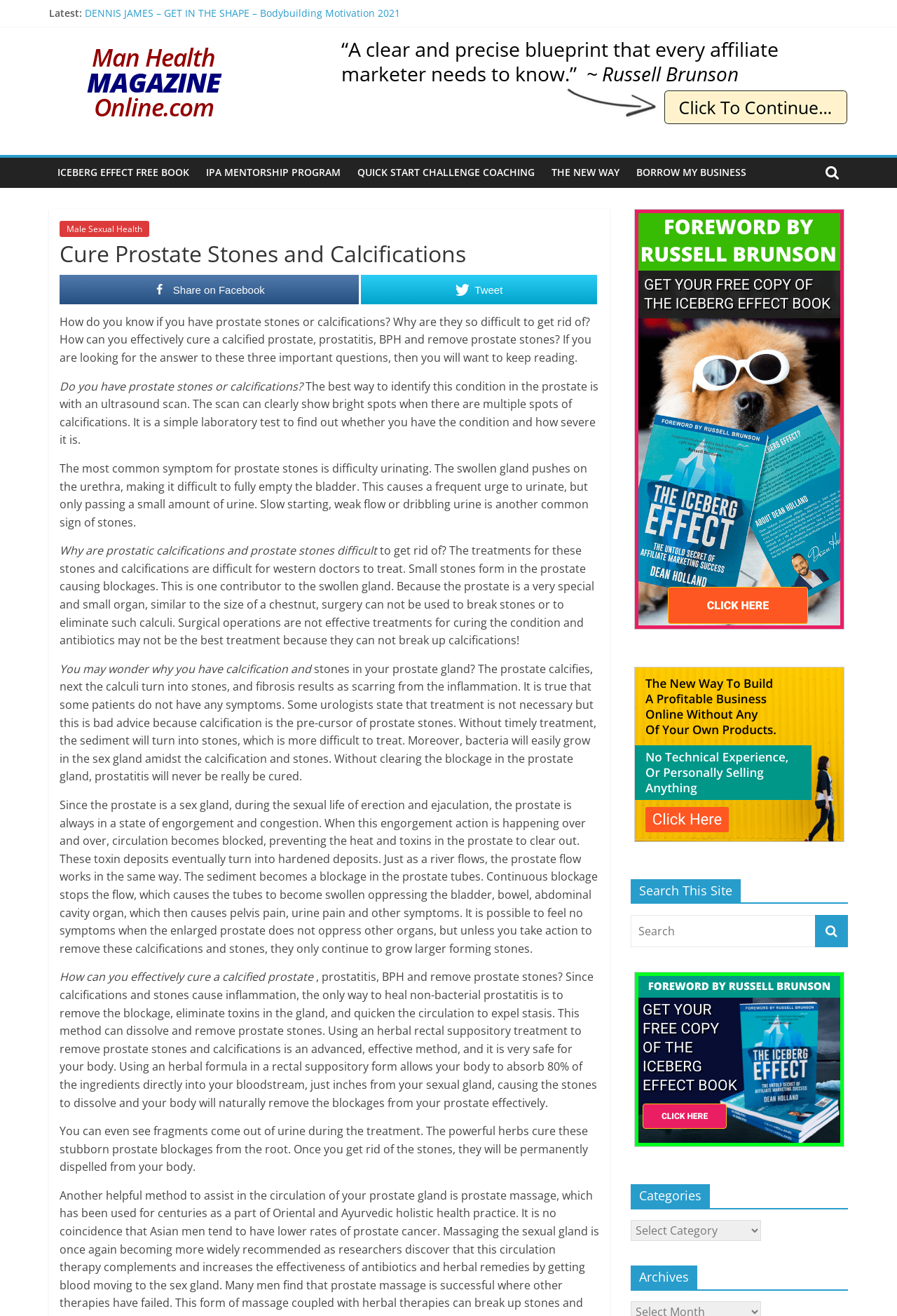Locate the bounding box coordinates of the clickable area needed to fulfill the instruction: "Click on the link to learn about Male Sexual Health".

[0.066, 0.168, 0.166, 0.18]